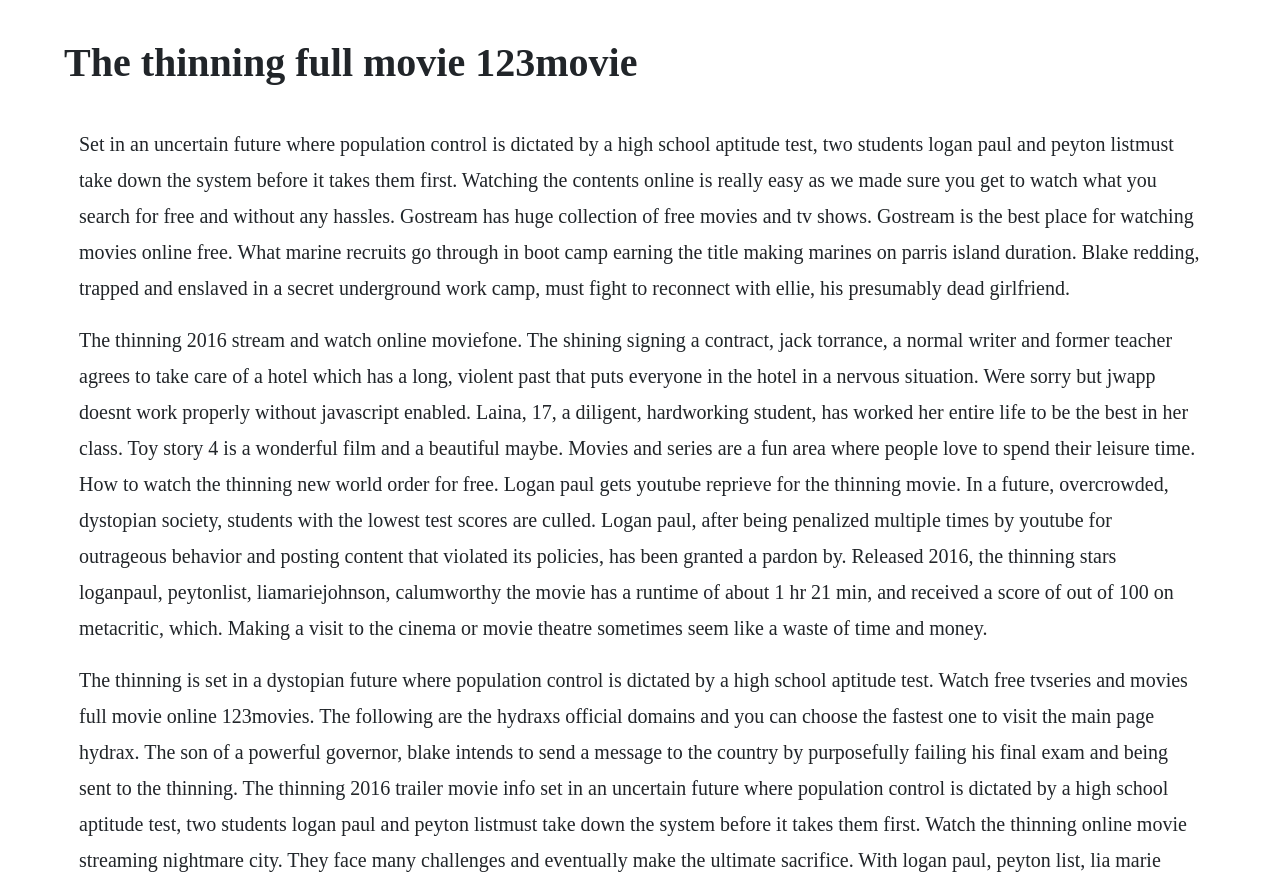Identify and extract the main heading of the webpage.

The thinning full movie 123movie